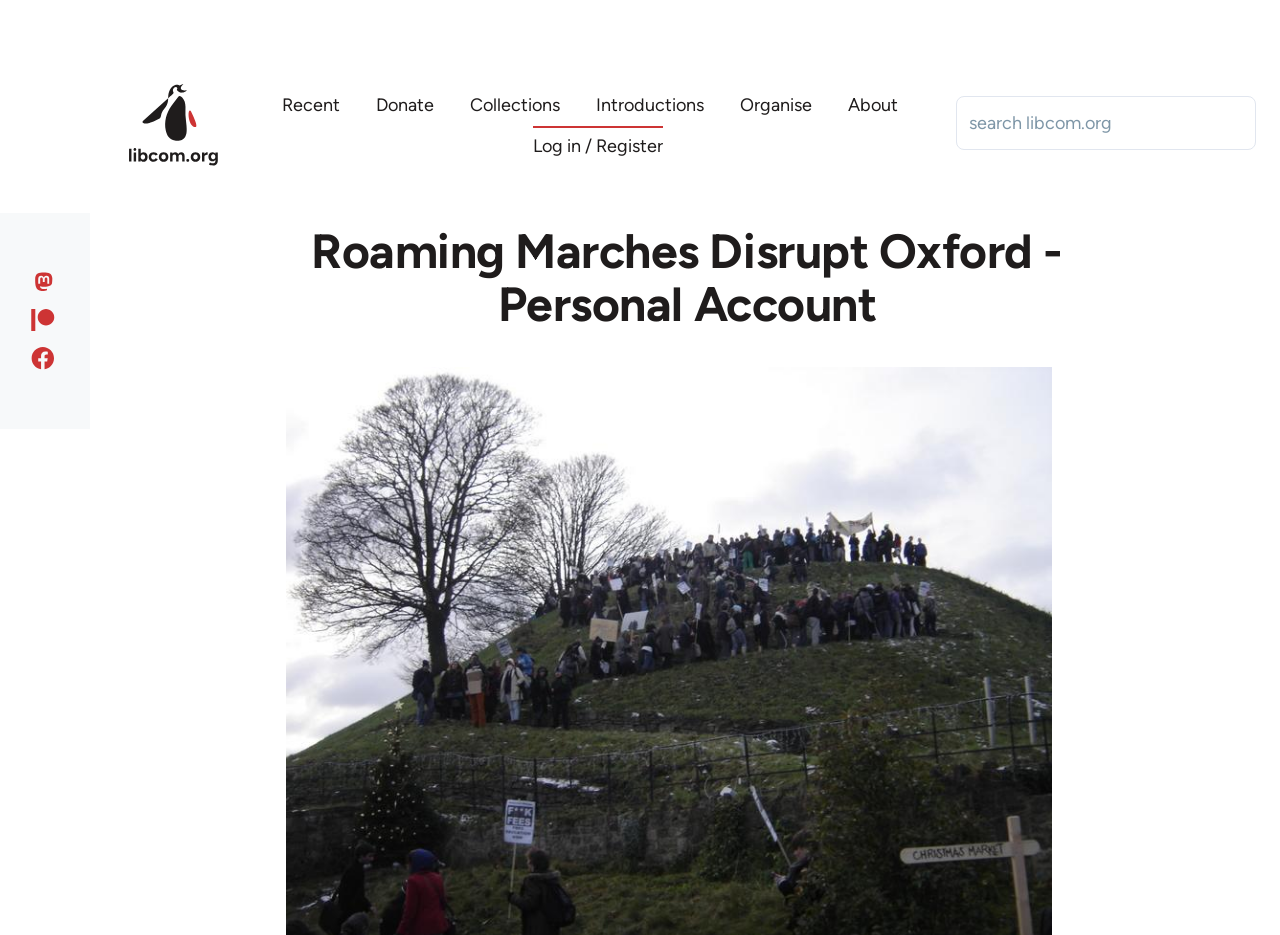Extract the bounding box coordinates of the UI element described by: "HOME". The coordinates should include four float numbers ranging from 0 to 1, e.g., [left, top, right, bottom].

None